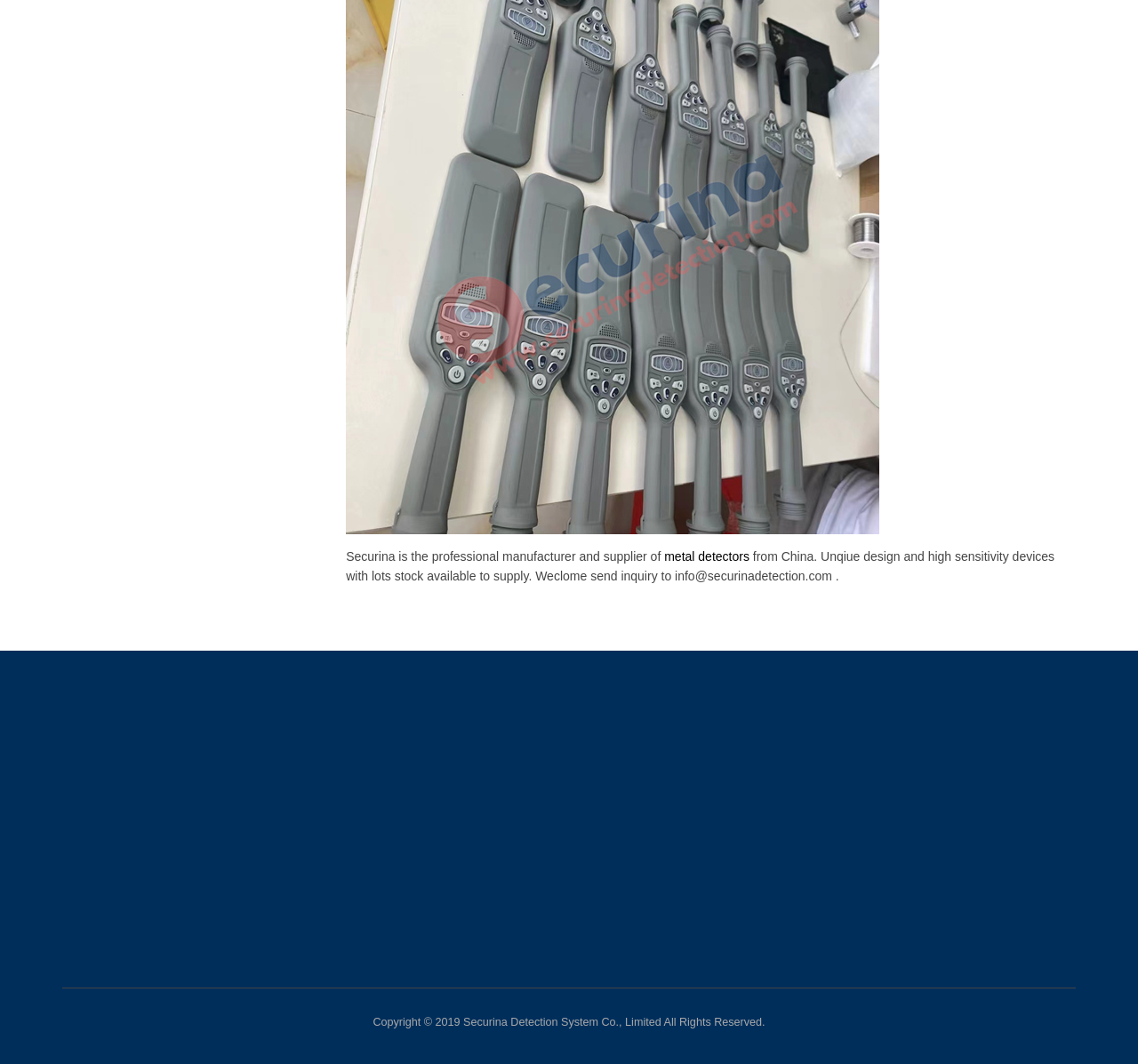Using the details from the image, please elaborate on the following question: How many years of experience does the company have in teaching mathematics?

According to the text, the company has been teaching mathematics for 30 years, as mentioned in the sentence 'Savez-vous que je donne aussi des cours de mathématiques depuis 30 ans'.